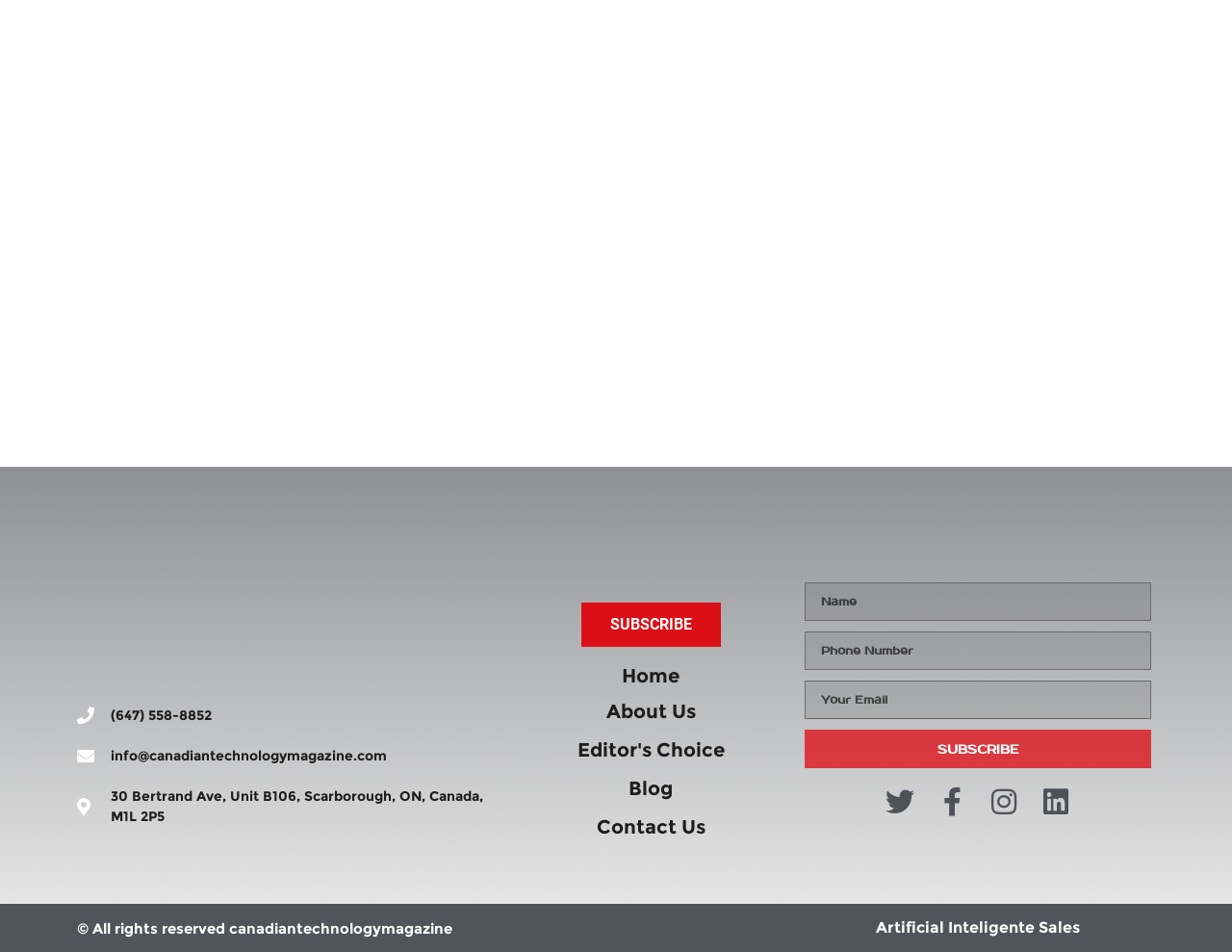Please identify the coordinates of the bounding box for the clickable region that will accomplish this instruction: "Read the 'Artificial Inteligente Sales' article".

[0.711, 0.965, 0.877, 0.984]